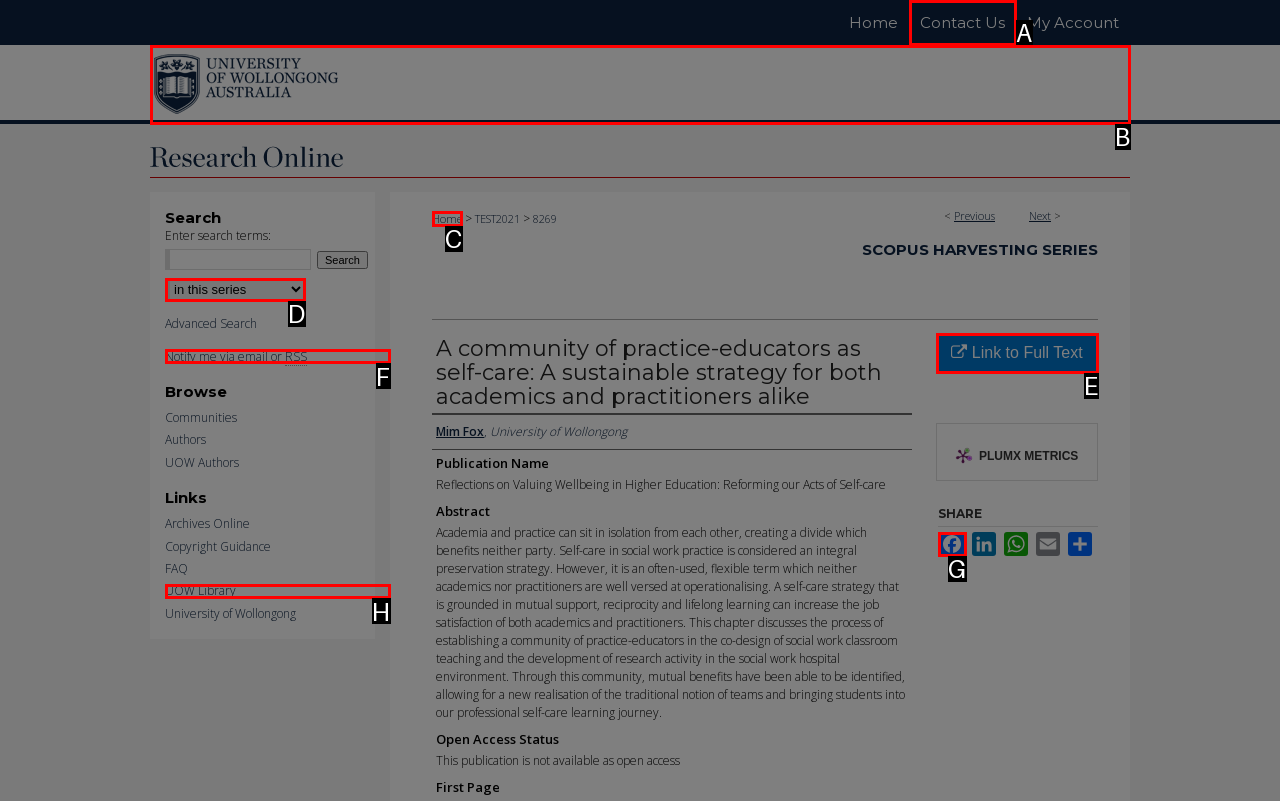Which option best describes: Link to Full Text
Respond with the letter of the appropriate choice.

E